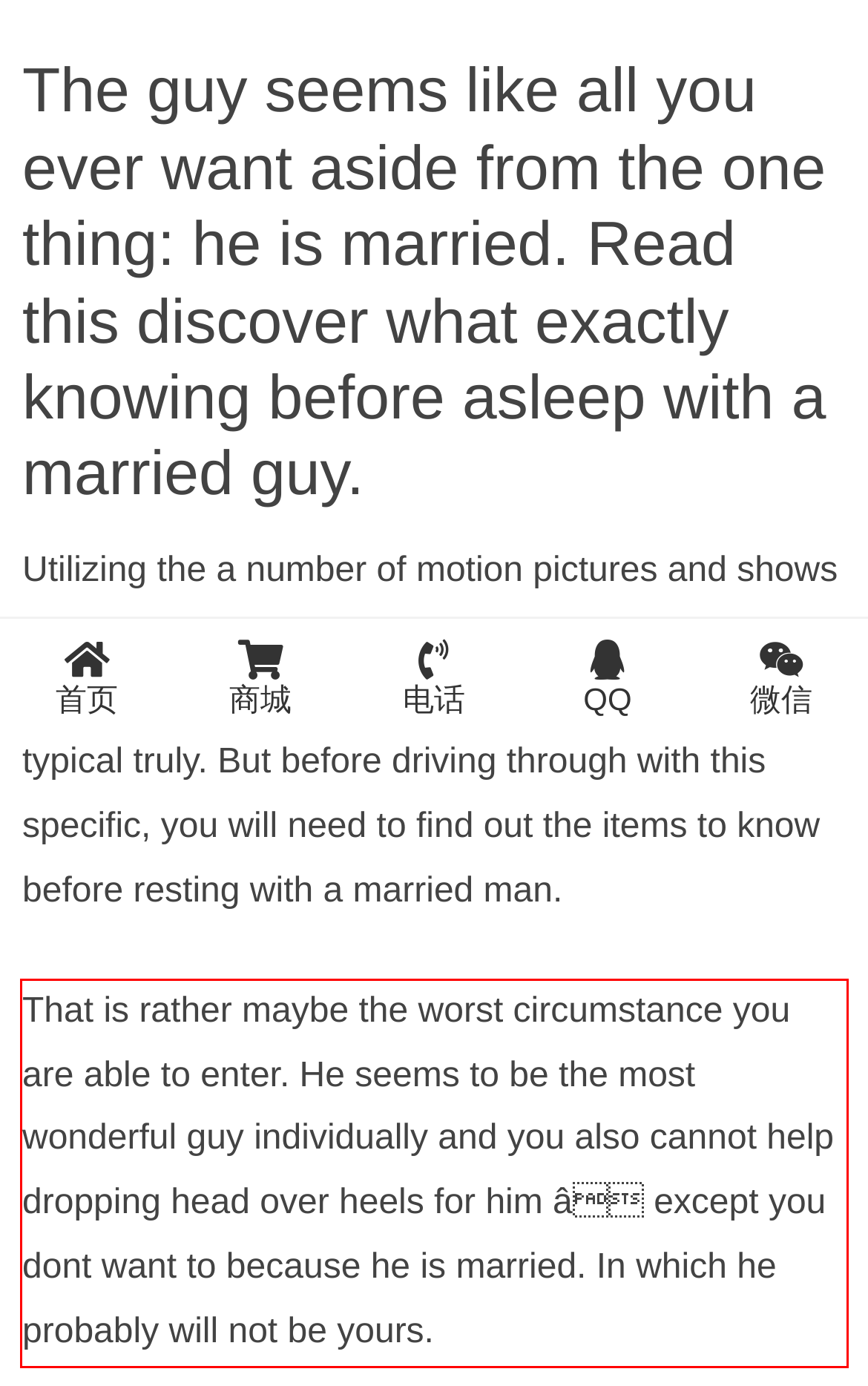Perform OCR on the text inside the red-bordered box in the provided screenshot and output the content.

That is rather maybe the worst circumstance you are able to enter. He seems to be the most wonderful guy individually and you also cannot help dropping head over heels for him â except you dont want to because he is married. In which he probably will not be yours.